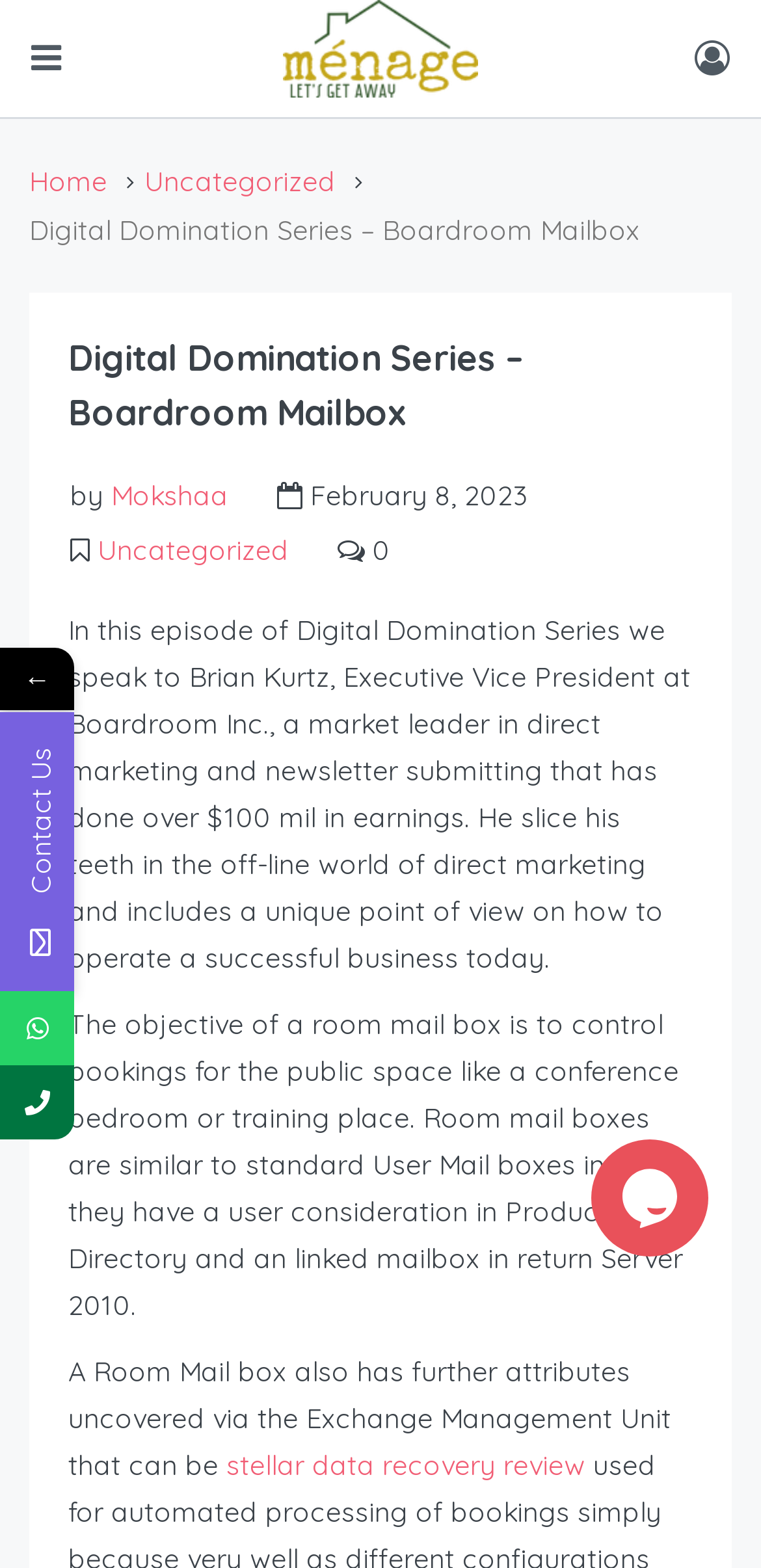Please determine the headline of the webpage and provide its content.

Digital Domination Series – Boardroom Mailbox